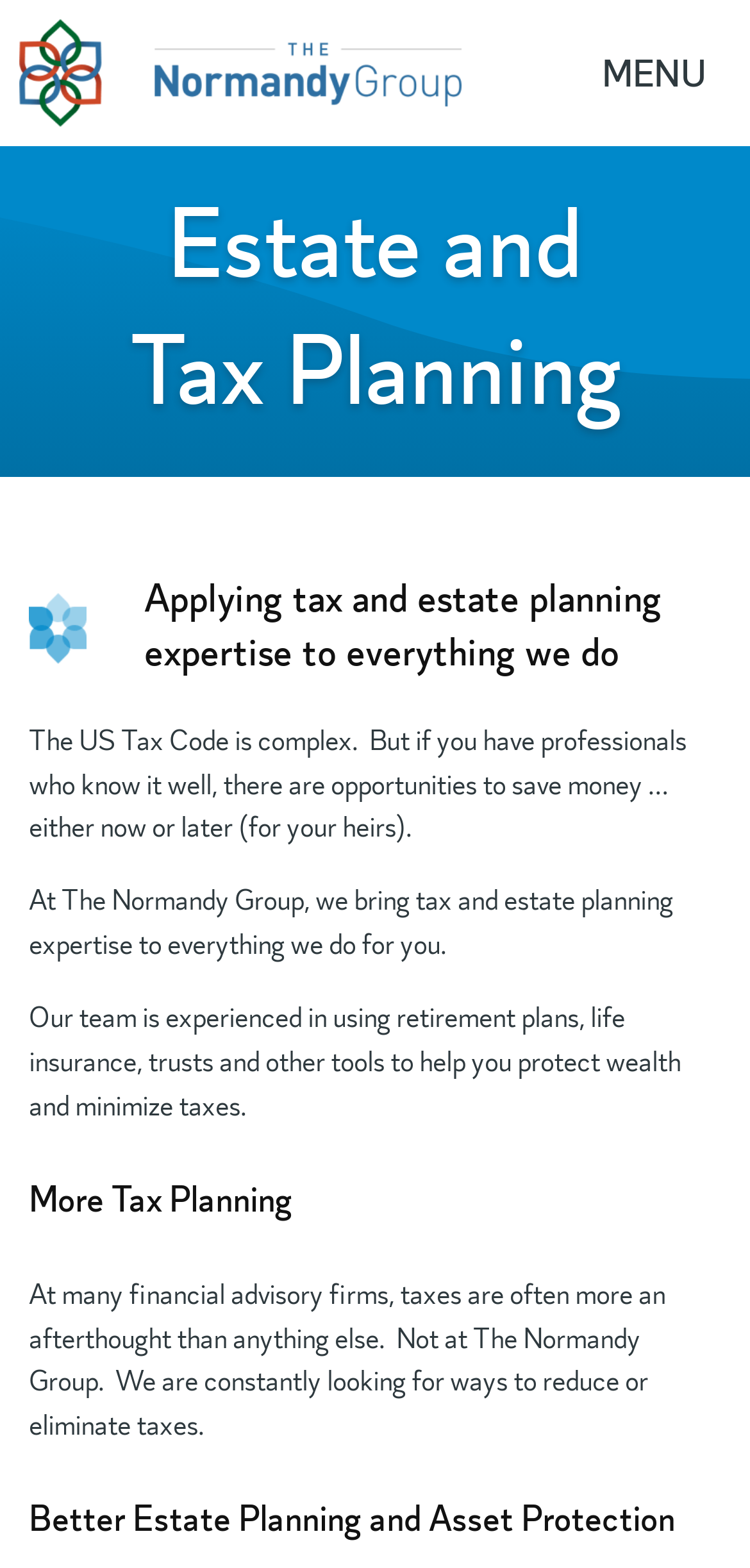Determine the main heading of the webpage and generate its text.

Estate and Tax Planning